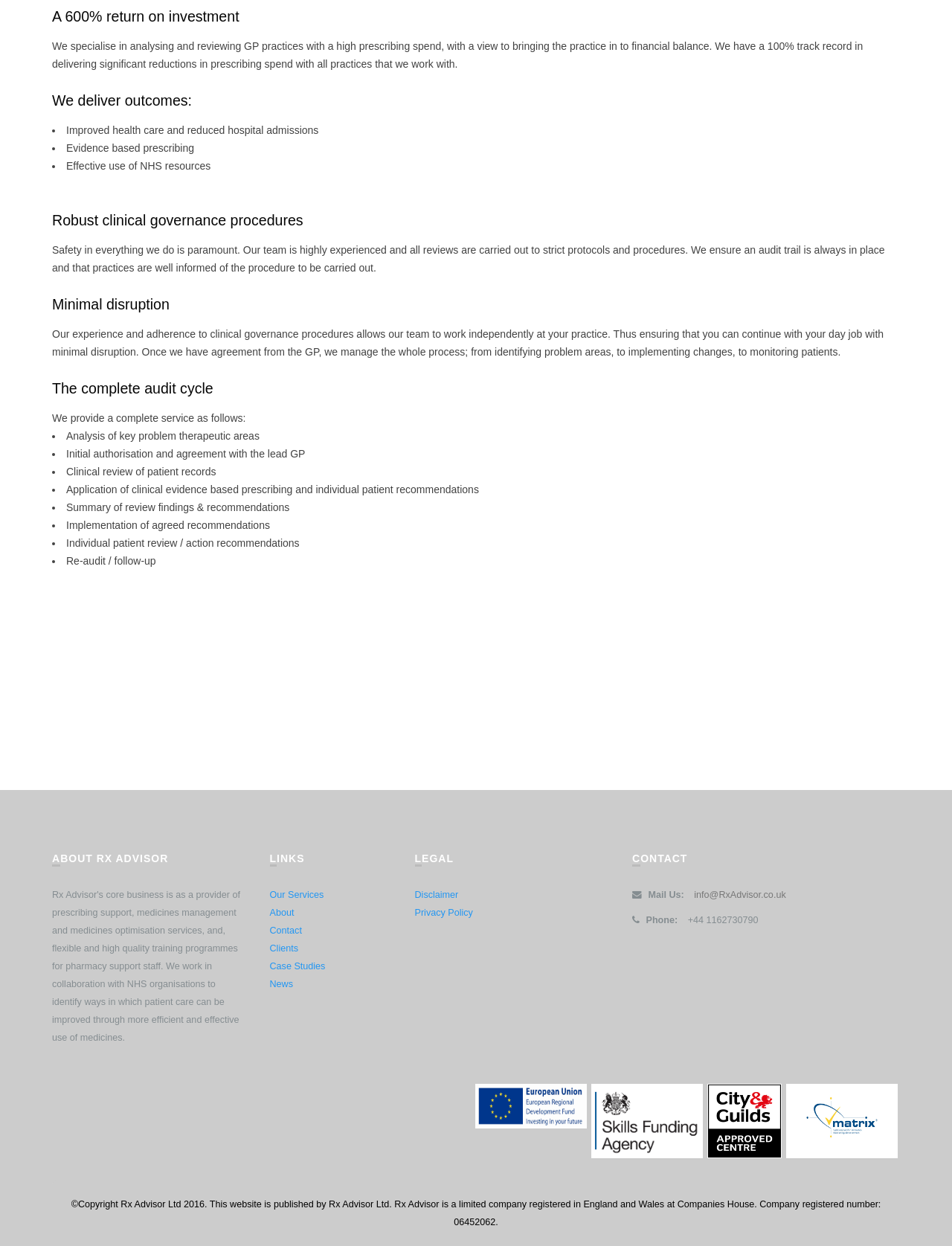What is the company's goal for GP practices?
Kindly give a detailed and elaborate answer to the question.

The company's goal for GP practices is to bring them into financial balance, as stated in the first paragraph of the webpage.